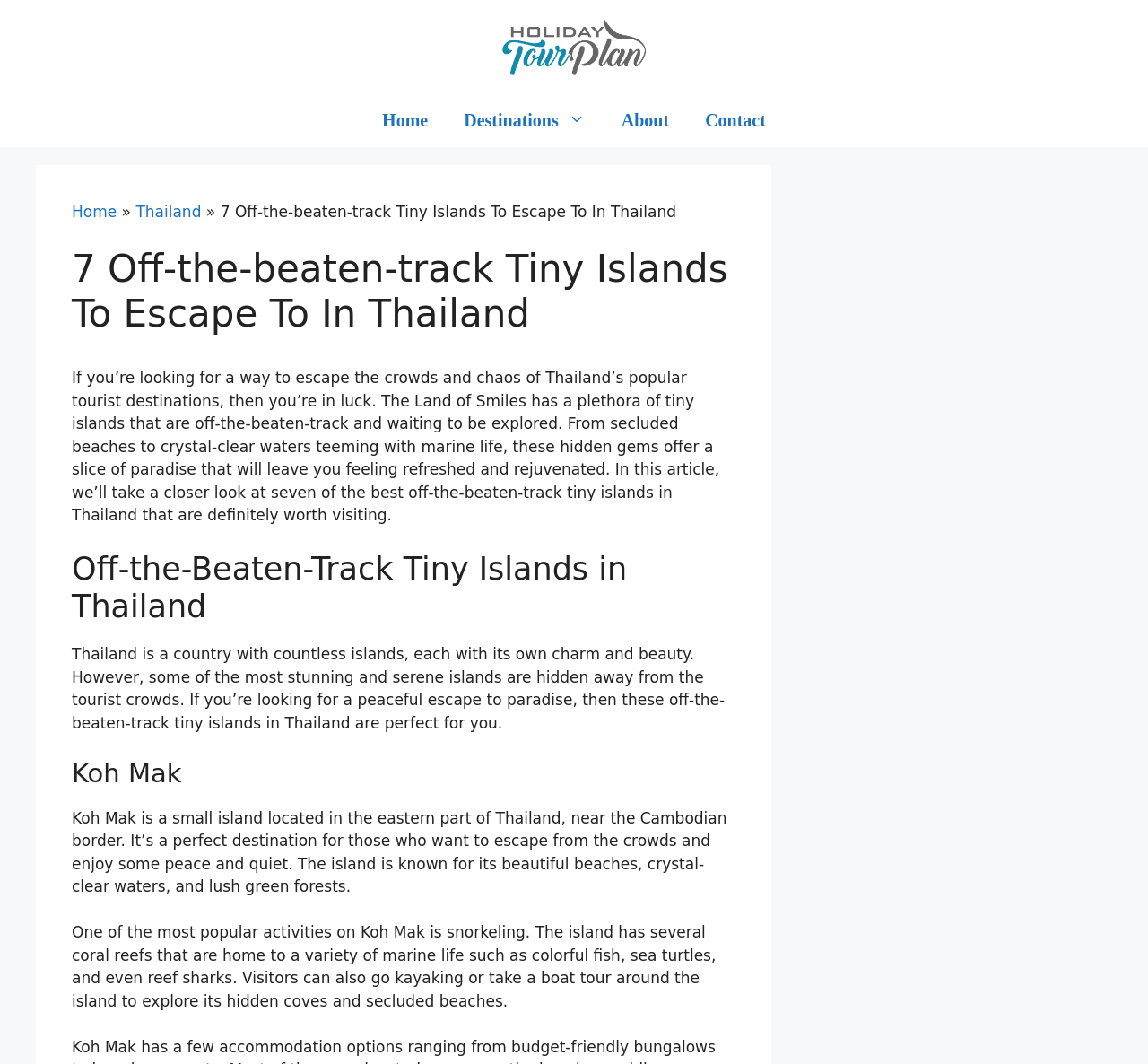For the following element description, predict the bounding box coordinates in the format (top-left x, top-left y, bottom-right x, bottom-right y). All values should be floating point numbers between 0 and 1. Description: Contact

[0.599, 0.087, 0.683, 0.138]